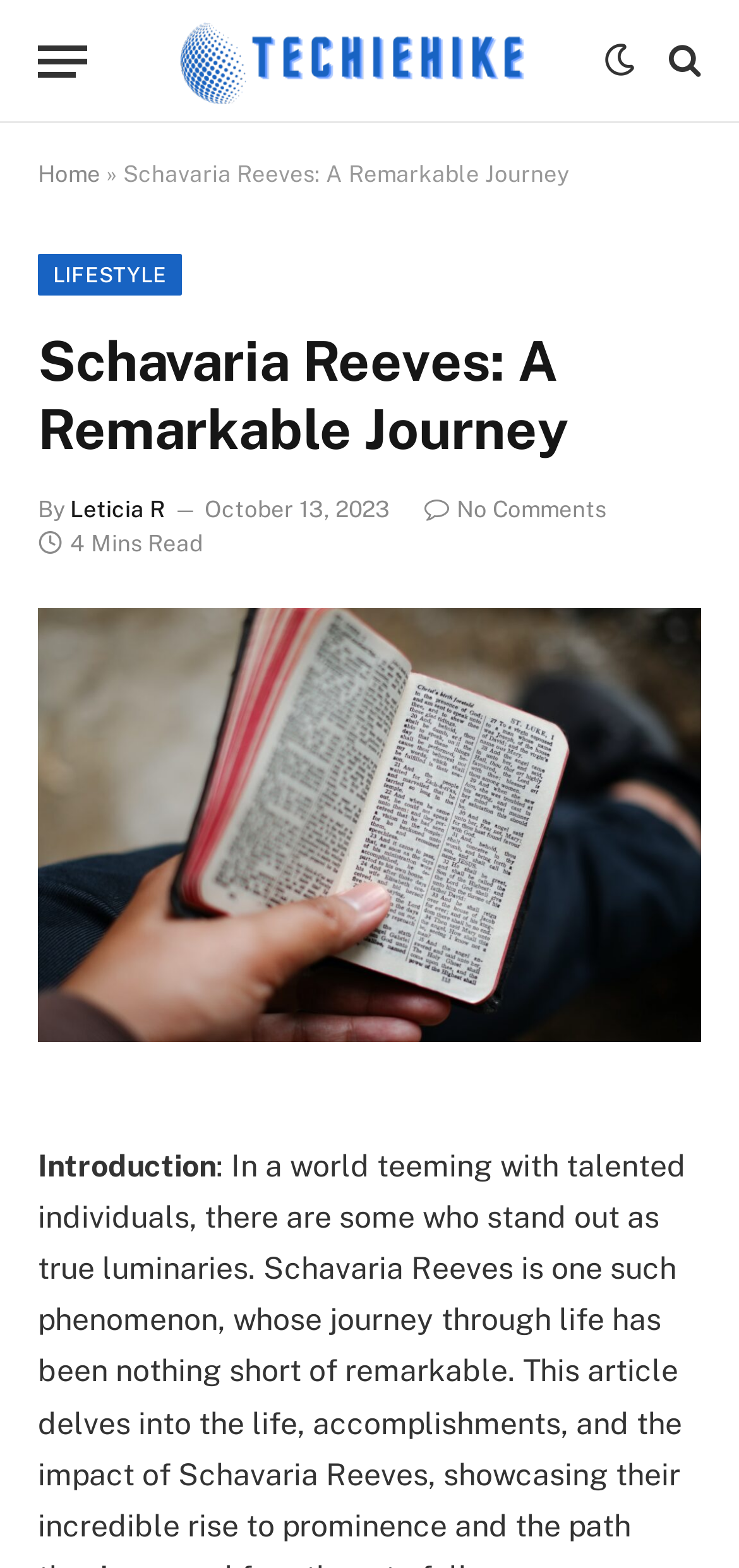Show the bounding box coordinates for the HTML element described as: "Lifestyle".

[0.051, 0.162, 0.246, 0.189]